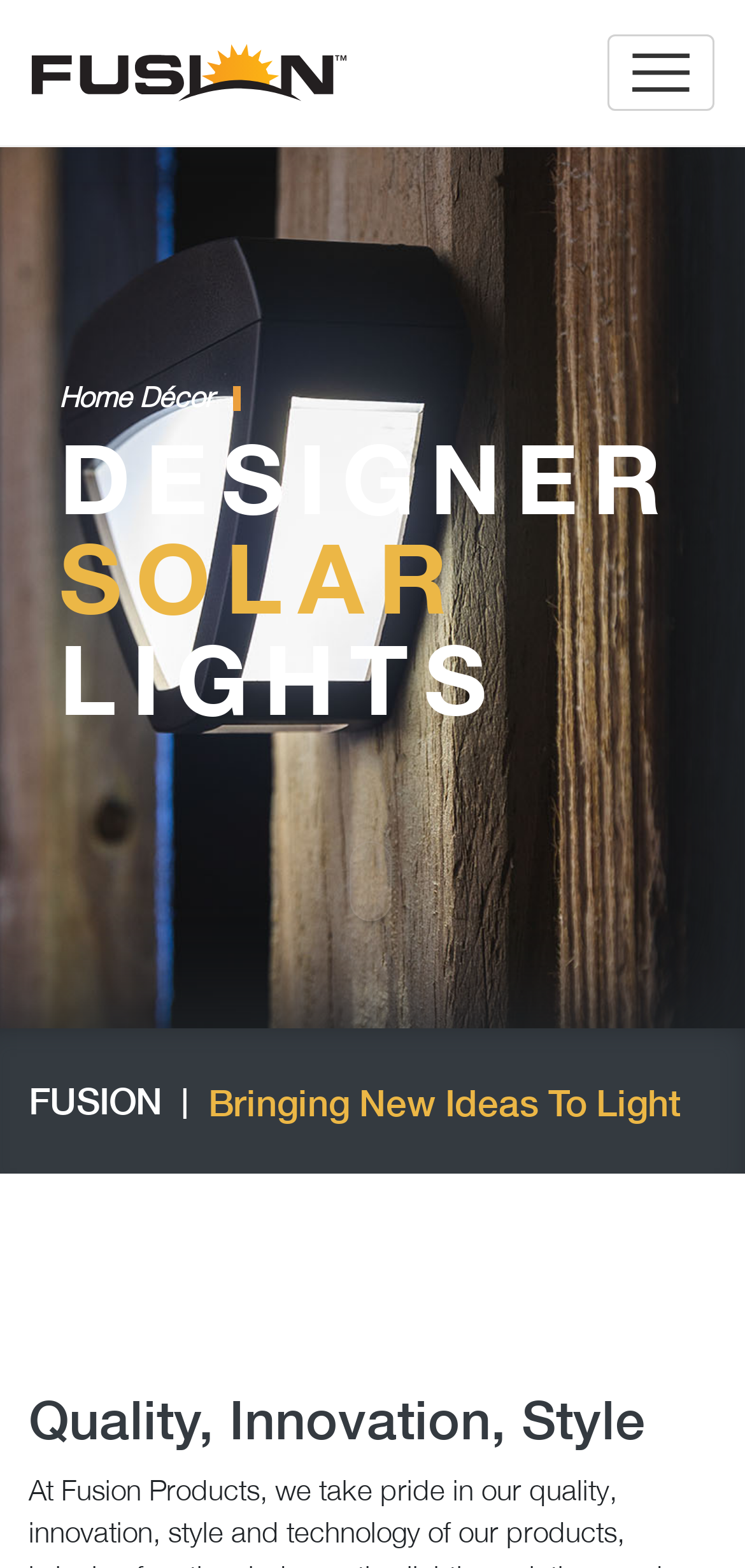What are the main categories of products?
Answer the question with a thorough and detailed explanation.

By analyzing the headings on the webpage, I found that the main categories of products are listed horizontally, which are 'Lawn and Garden', 'Home Decor', 'Low Voltage', and 'Seasonal'.